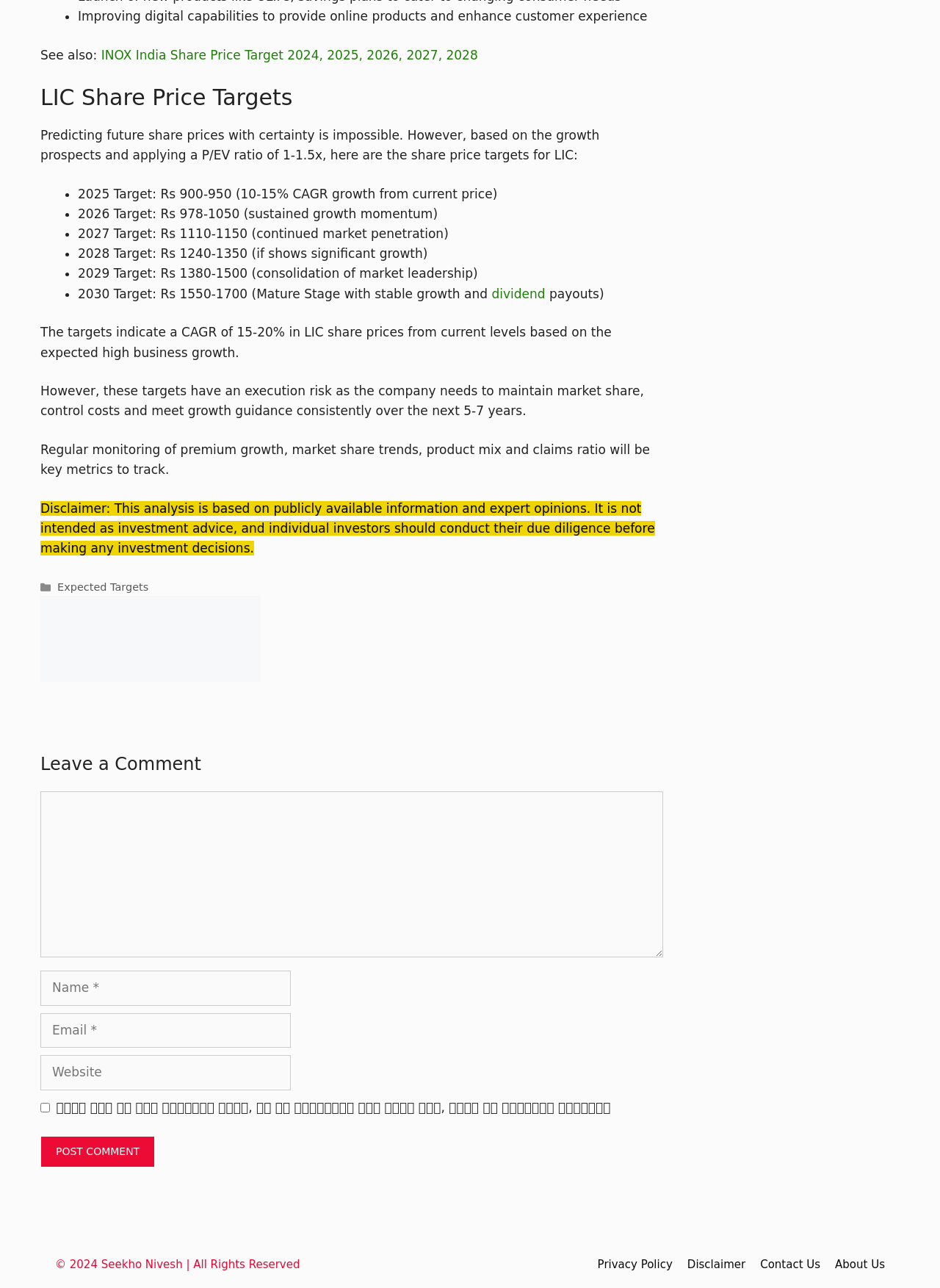Determine the bounding box coordinates of the clickable region to follow the instruction: "Click the 'Post Comment' button".

[0.043, 0.882, 0.165, 0.907]